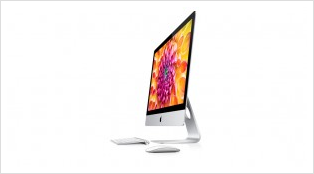Answer this question in one word or a short phrase: What type of ports does this iMac have?

Thunderbolt ports